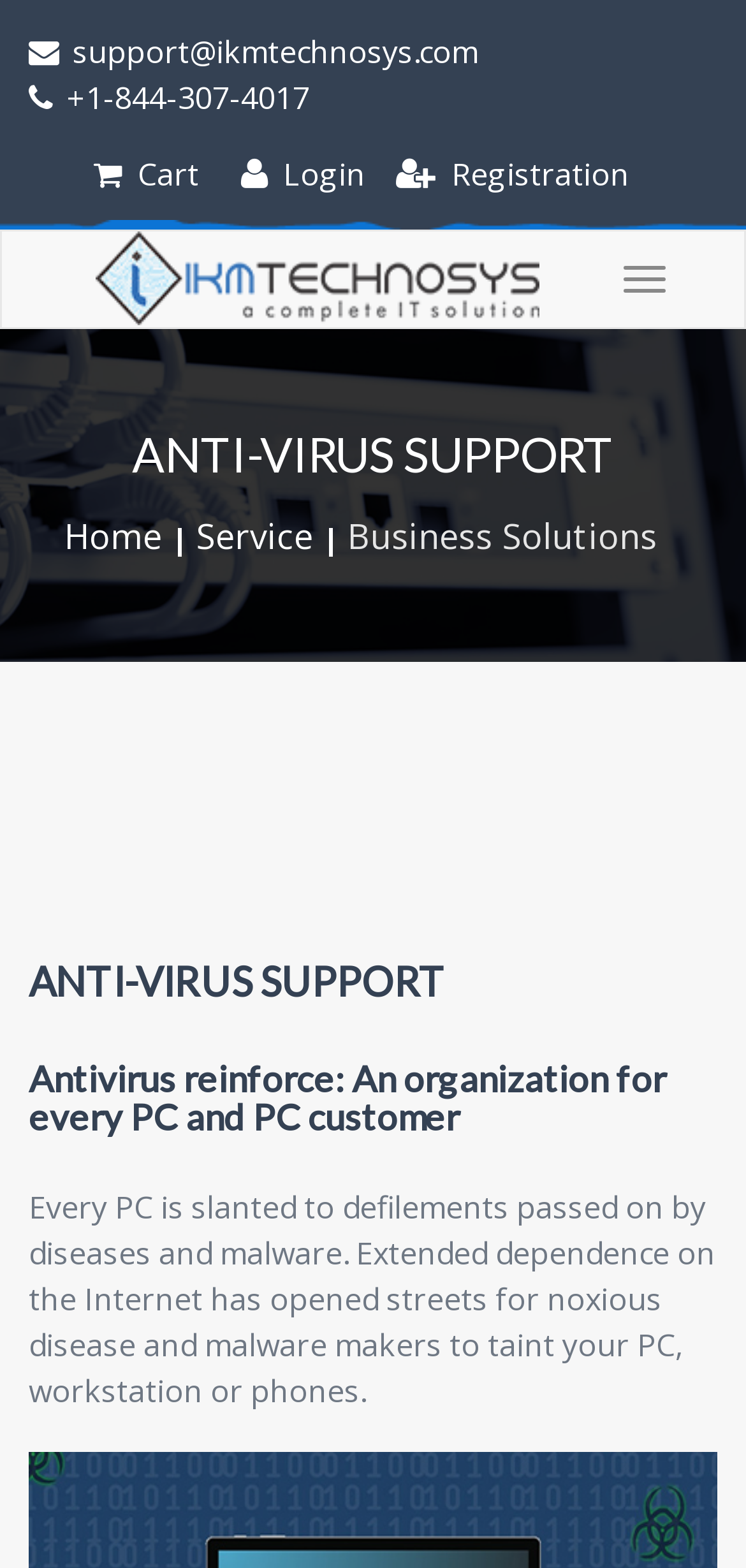Using the provided element description: "Writing Project Proposals for Architects", identify the bounding box coordinates. The coordinates should be four floats between 0 and 1 in the order [left, top, right, bottom].

None